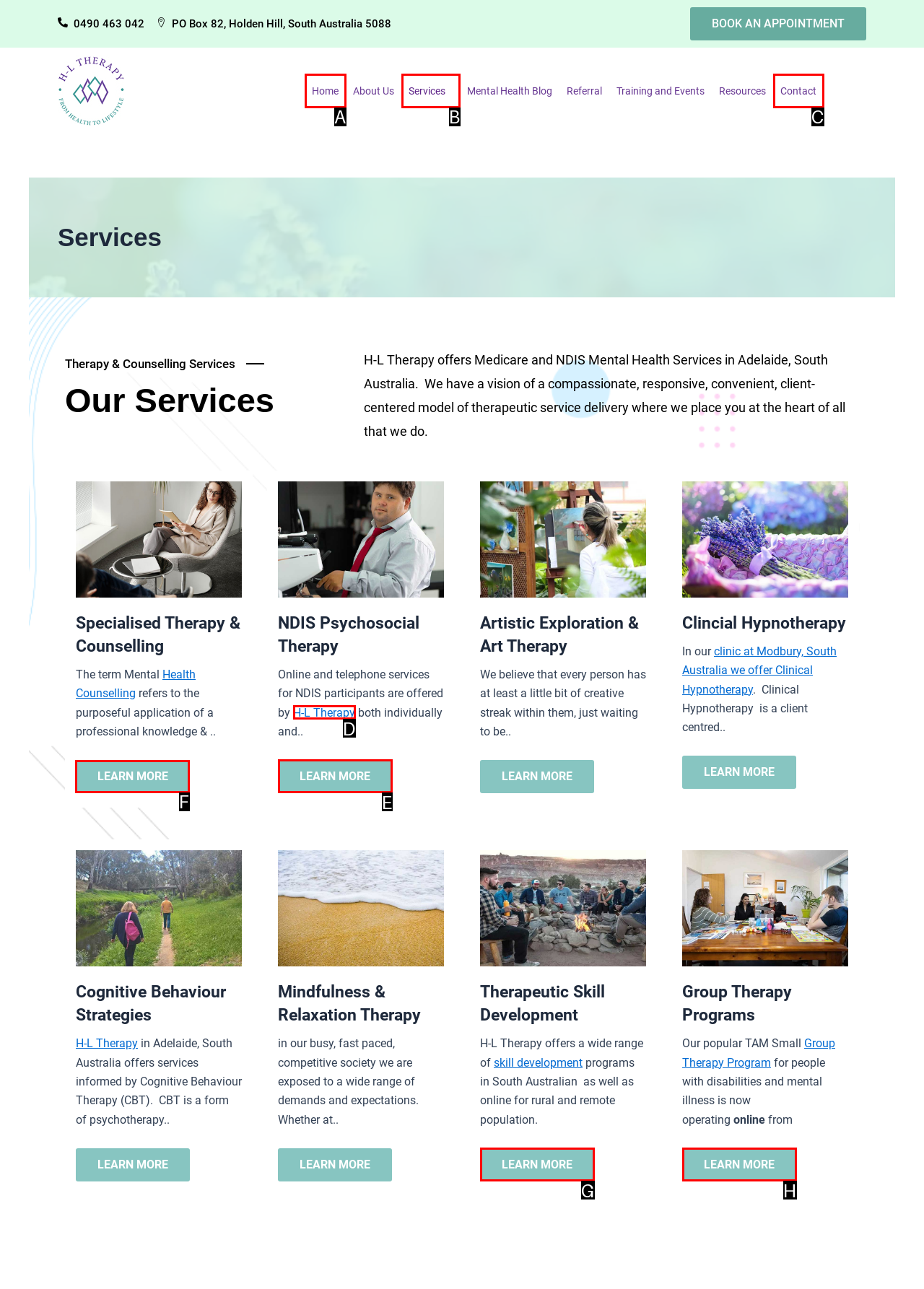Find the HTML element to click in order to complete this task: Click the 'Contact' link
Answer with the letter of the correct option.

None